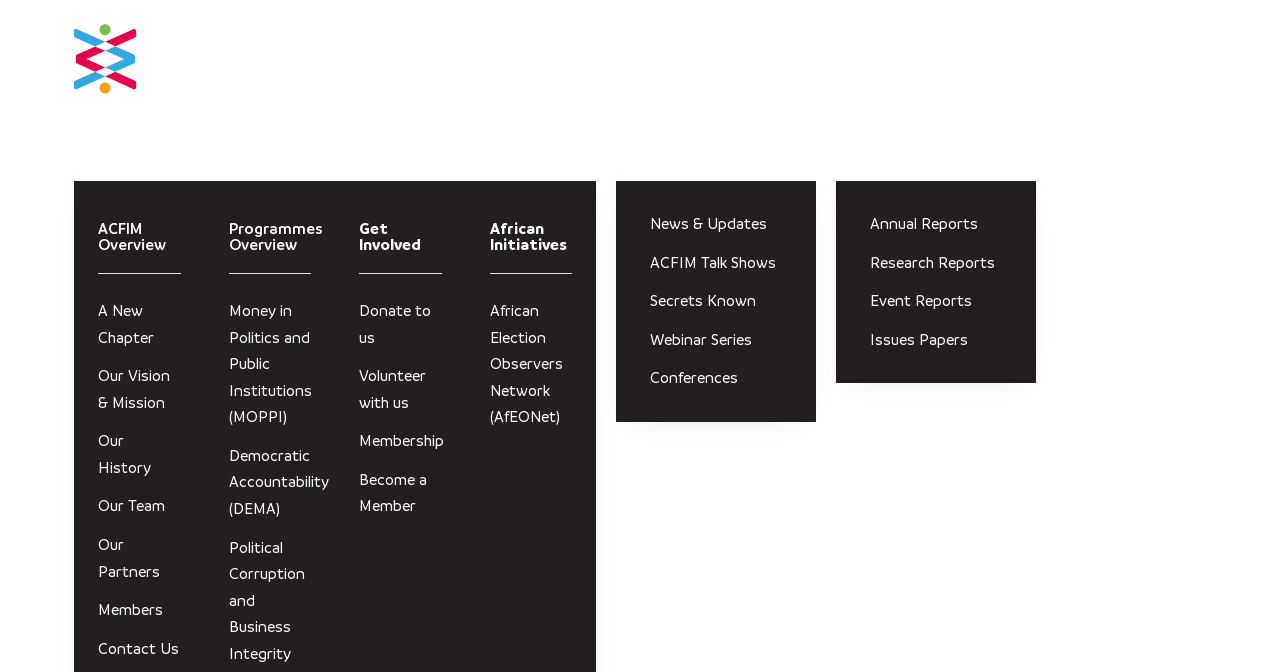Summarize the webpage with a detailed and informative caption.

The webpage is about the Alliance for Finance Monitoring (ACFIM), a pan-African political finance watchdog. At the top, there is a navigation menu with links to various sections, including "About ACFIM", "Programmes Overview", "Get Involved", "Media Center", "Our Publications", and "Political Finance Academy".

Below the navigation menu, there is a section with links to different pages, including "ACFIM Overview", "A New Chapter", "Our Vision & Mission", "Our History", "Our Team", "Our Partners", "Members", and "Contact Us". These links are arranged vertically, with "ACFIM Overview" at the top and "Contact Us" at the bottom.

To the right of this section, there is another column with links to programmes, including "Money in Politics and Public Institutions (MOPPI)" and "Democratic Accountability (DEMA)". Below these links, there are links to ways to get involved, such as "Donate to us", "Volunteer with us", and "Membership".

Further down the page, there is a section with the title "African Initiatives", which includes a link to "African Election Observers Network (AfEONet)". Next to this section, there is a column with links to the media center, including "News & Updates", "ACFIM Talk Shows", "Secrets Known", "Webinar Series", and "Conferences".

At the bottom of the page, there are links to publications, including "Annual Reports", "Research Reports", "Event Reports", and "Issues Papers". Finally, there are links to the Political Finance Academy and the Political Finance Index.